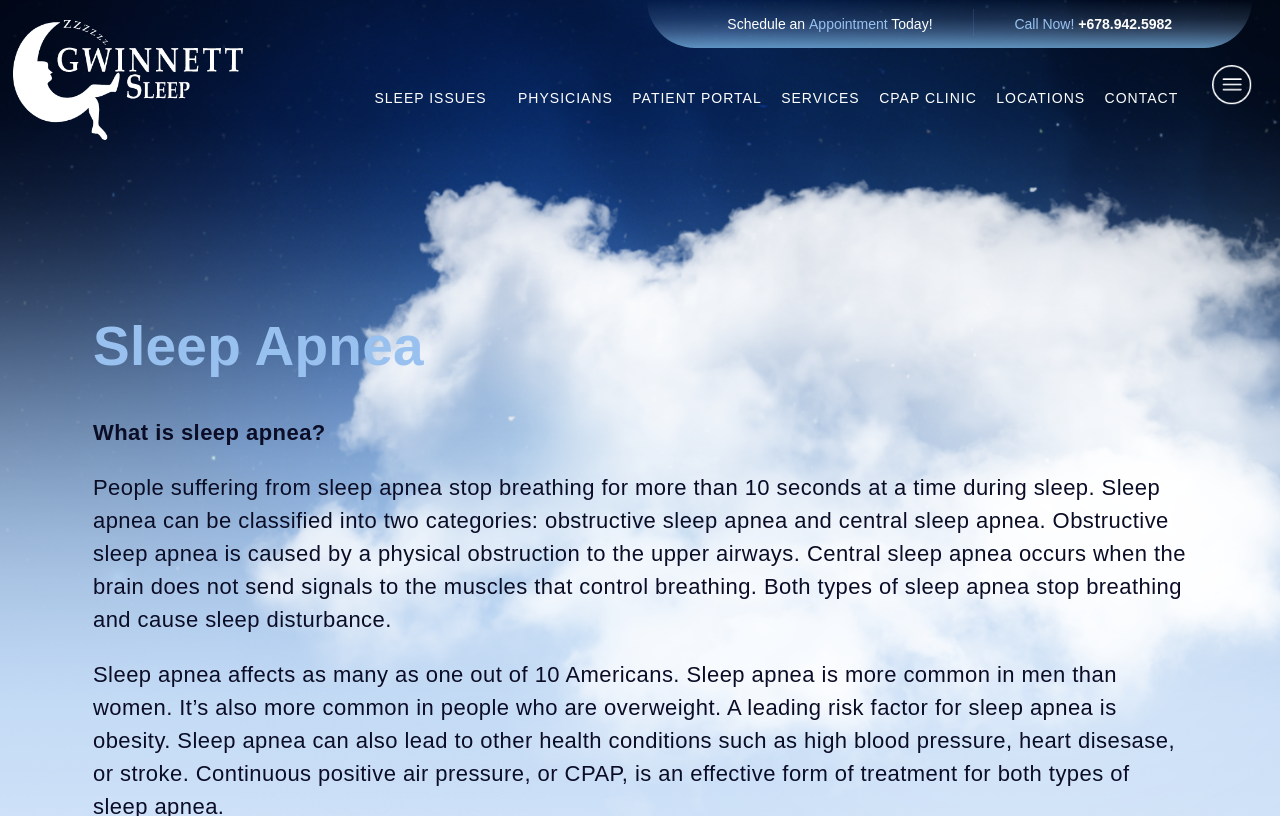Respond concisely with one word or phrase to the following query:
How long do people with sleep apnea stop breathing for?

More than 10 seconds